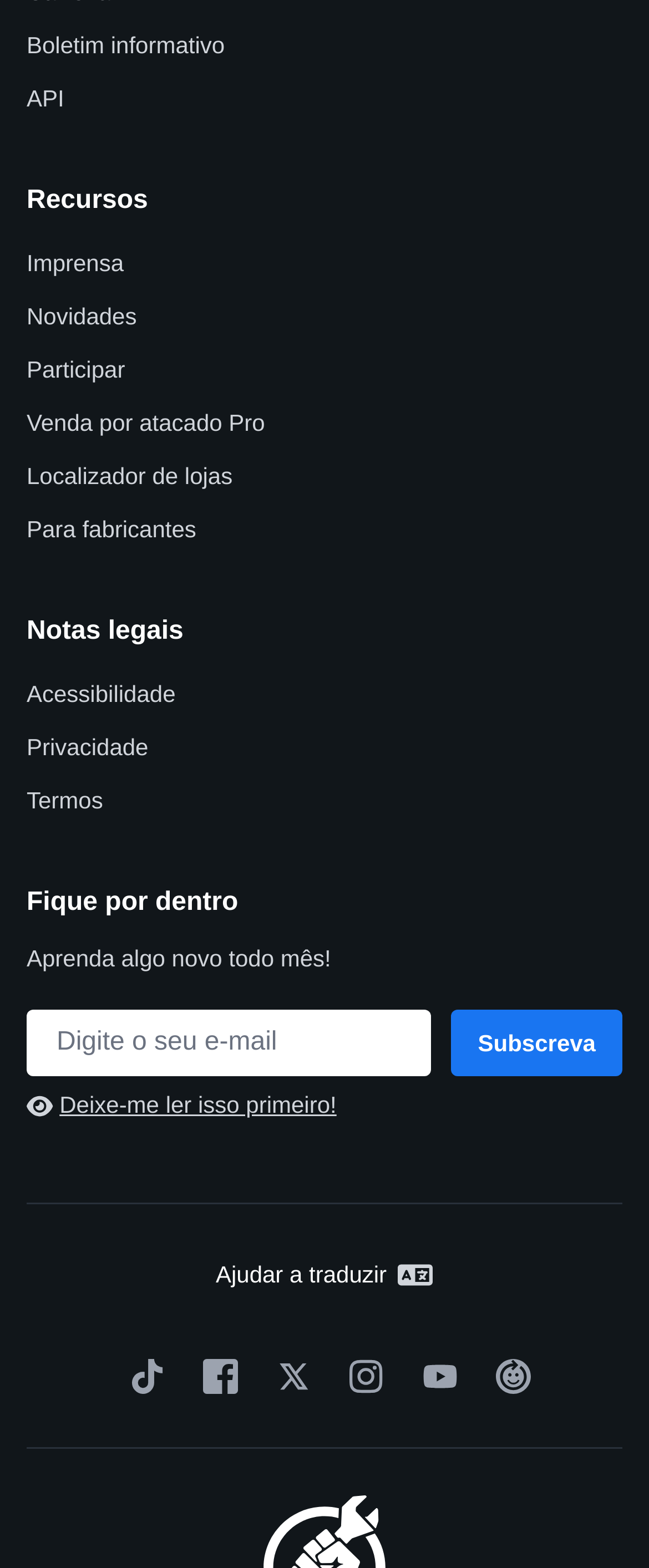Please respond to the question using a single word or phrase:
What is the first link on the webpage?

Boletim informativo